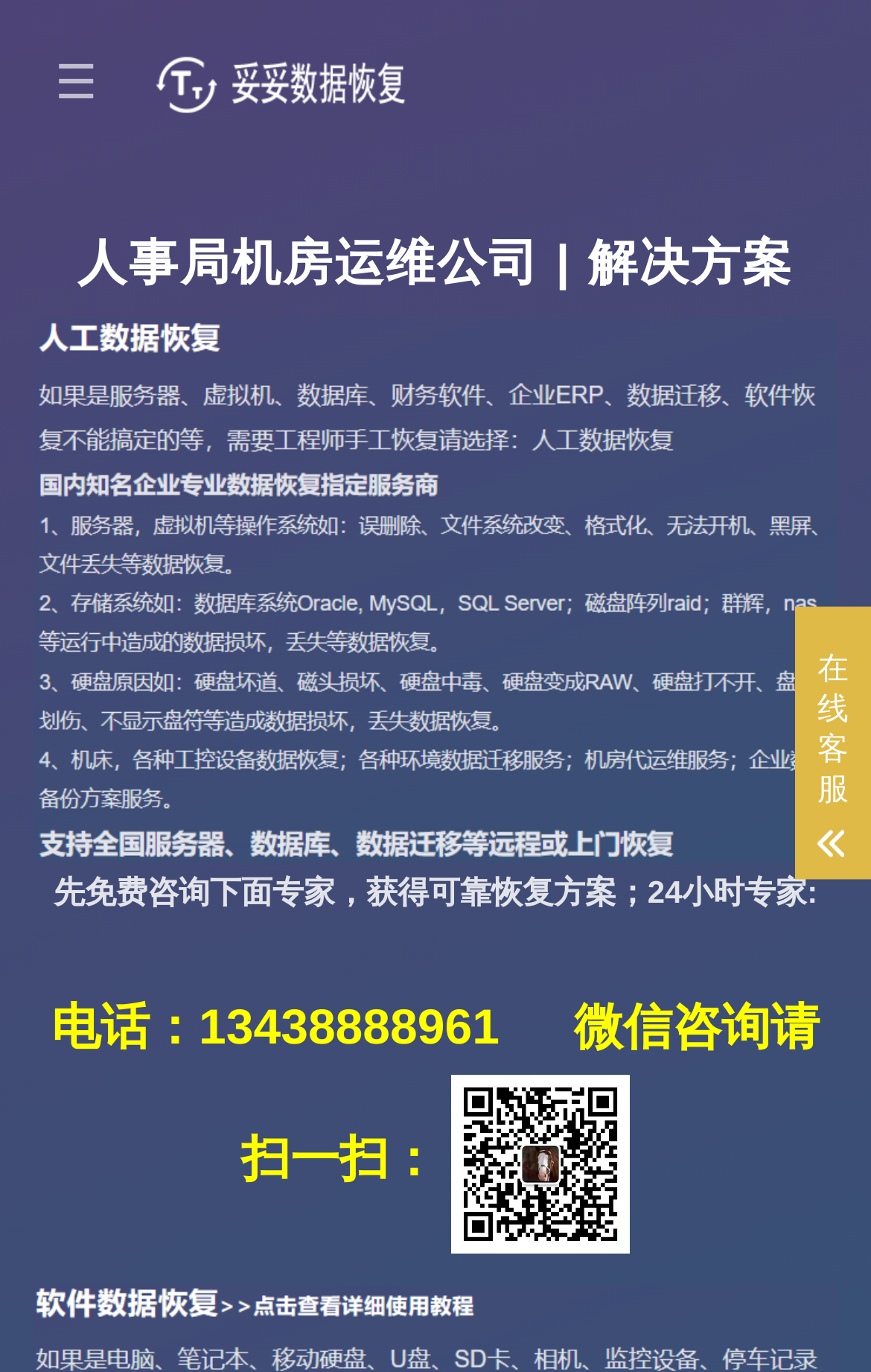What is the company name?
Please respond to the question with a detailed and informative answer.

The company name can be found in the heading element at the top of the webpage, which is '人事局机房运维公司 | 解决方案'.